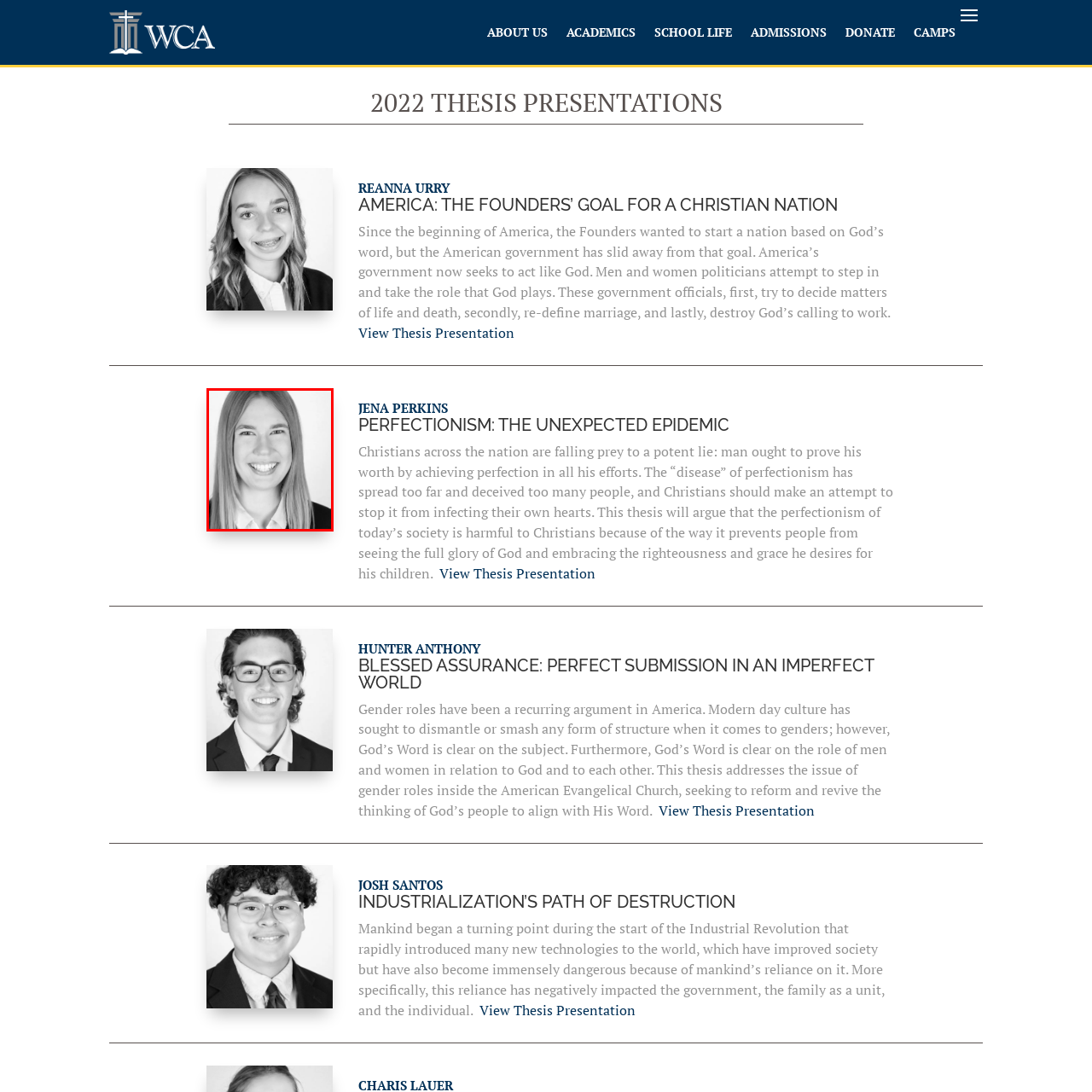What is the event where the woman is presenting?
Look at the section marked by the red bounding box and provide a single word or phrase as your answer.

2022 Thesis Presentations